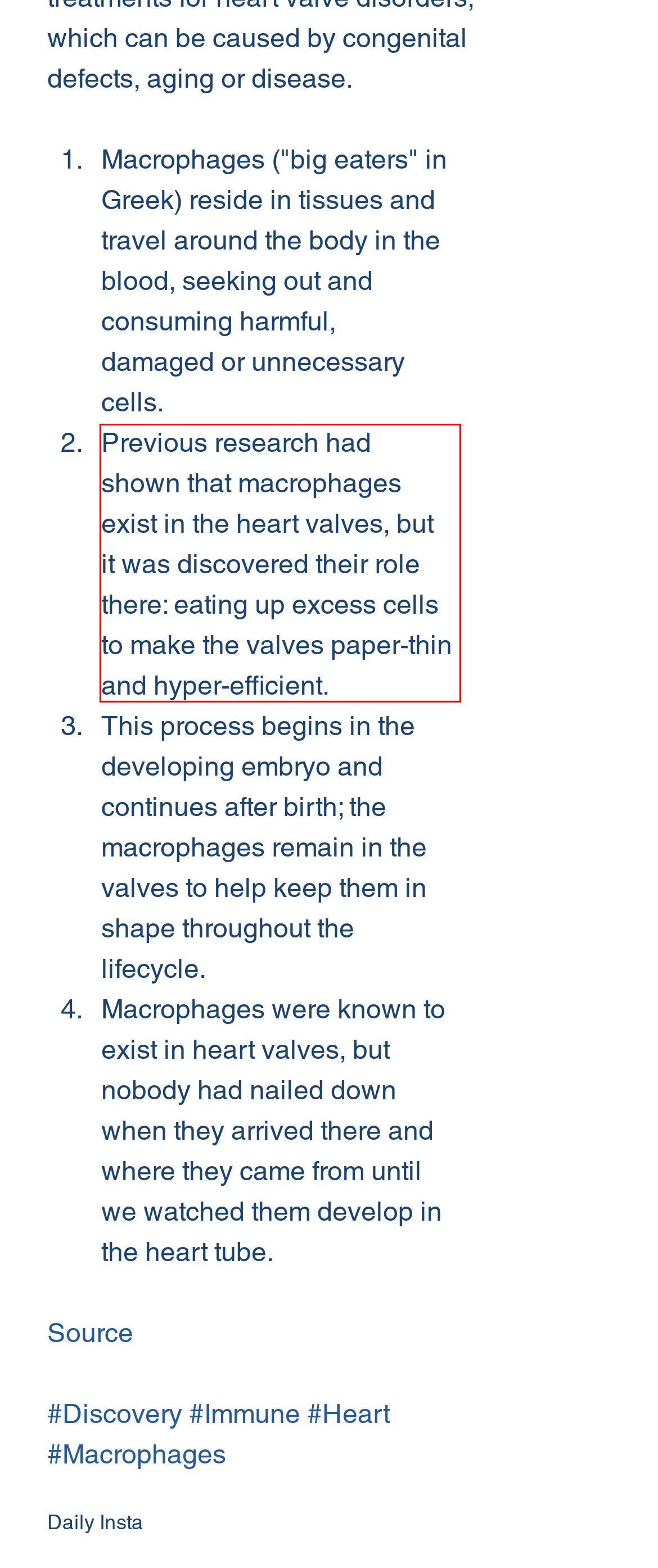Using the provided webpage screenshot, recognize the text content in the area marked by the red bounding box.

Previous research had shown that macrophages exist in the heart valves, but it was discovered their role there: eating up excess cells to make the valves paper-thin and hyper-efficient.